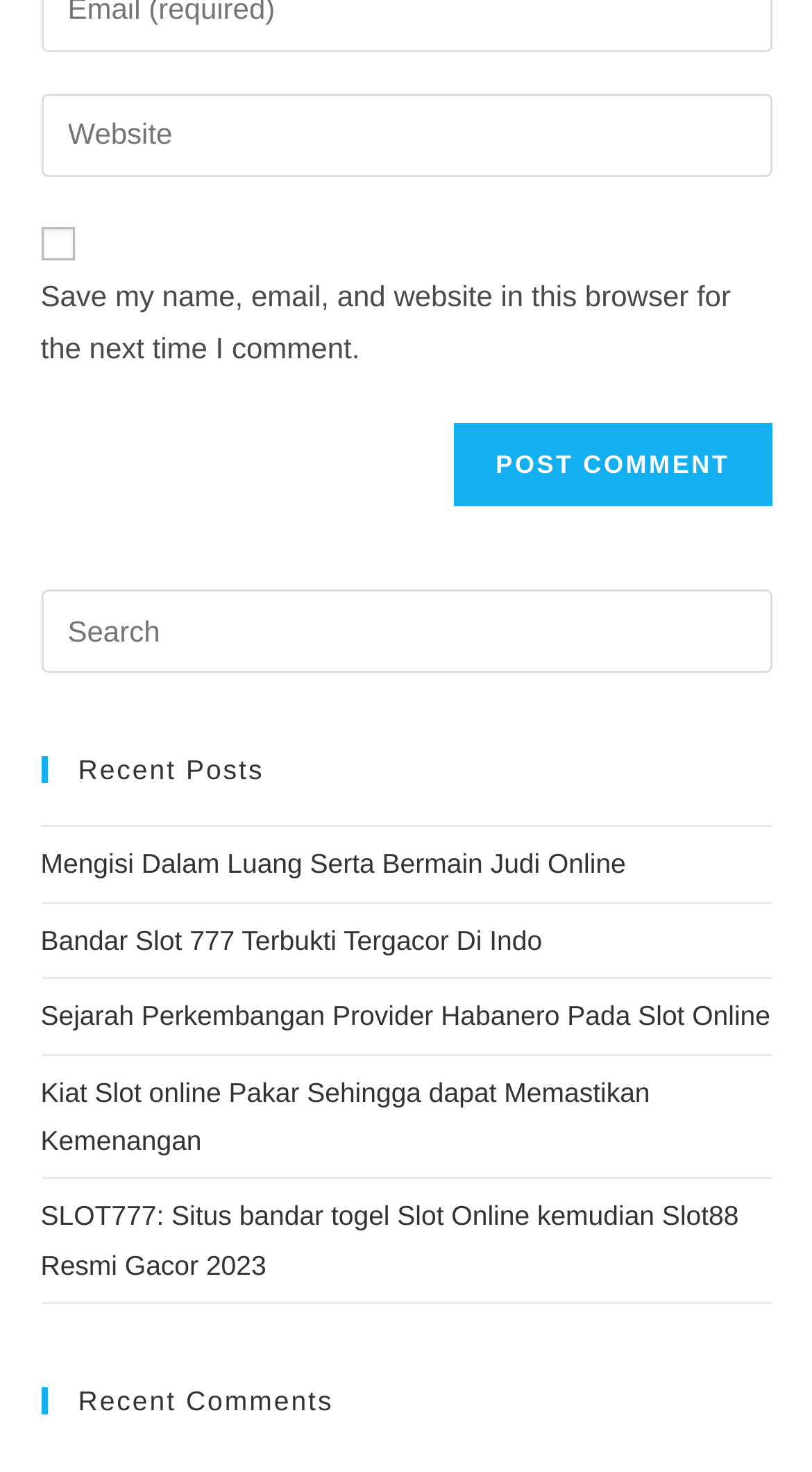Identify the bounding box coordinates of the clickable region required to complete the instruction: "Post a comment". The coordinates should be given as four float numbers within the range of 0 and 1, i.e., [left, top, right, bottom].

[0.559, 0.288, 0.95, 0.344]